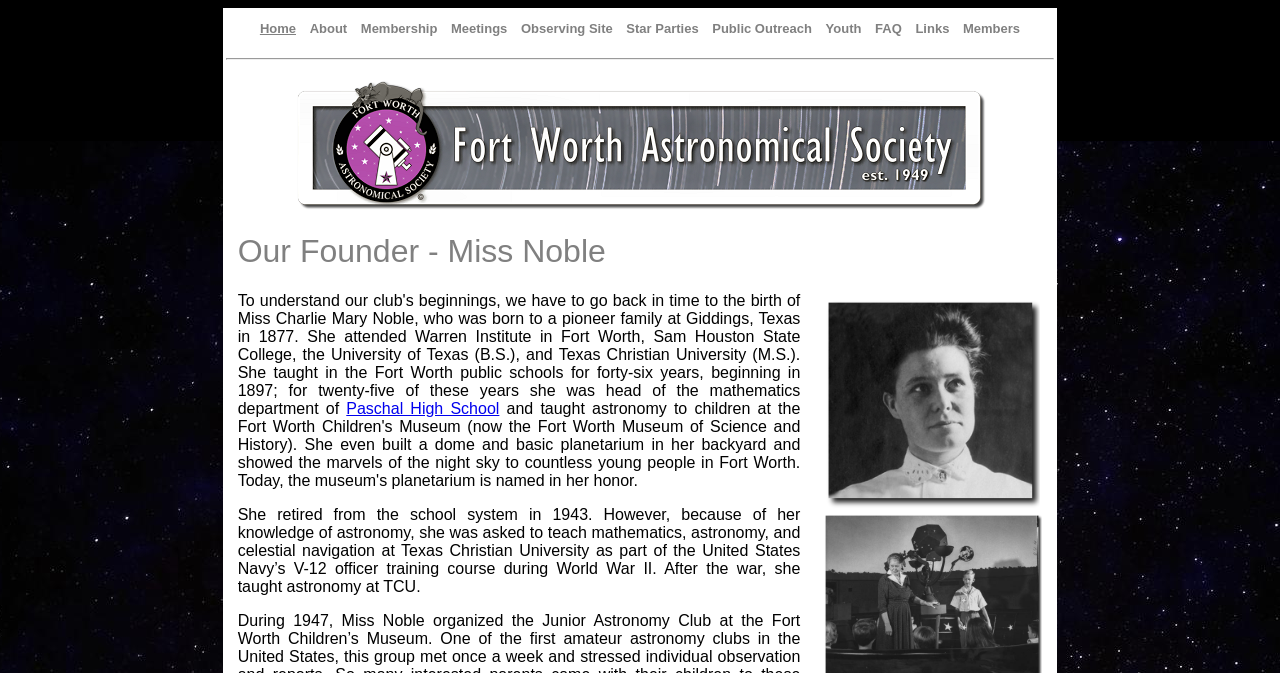Could you find the bounding box coordinates of the clickable area to complete this instruction: "Explore Observing Site"?

[0.403, 0.024, 0.483, 0.061]